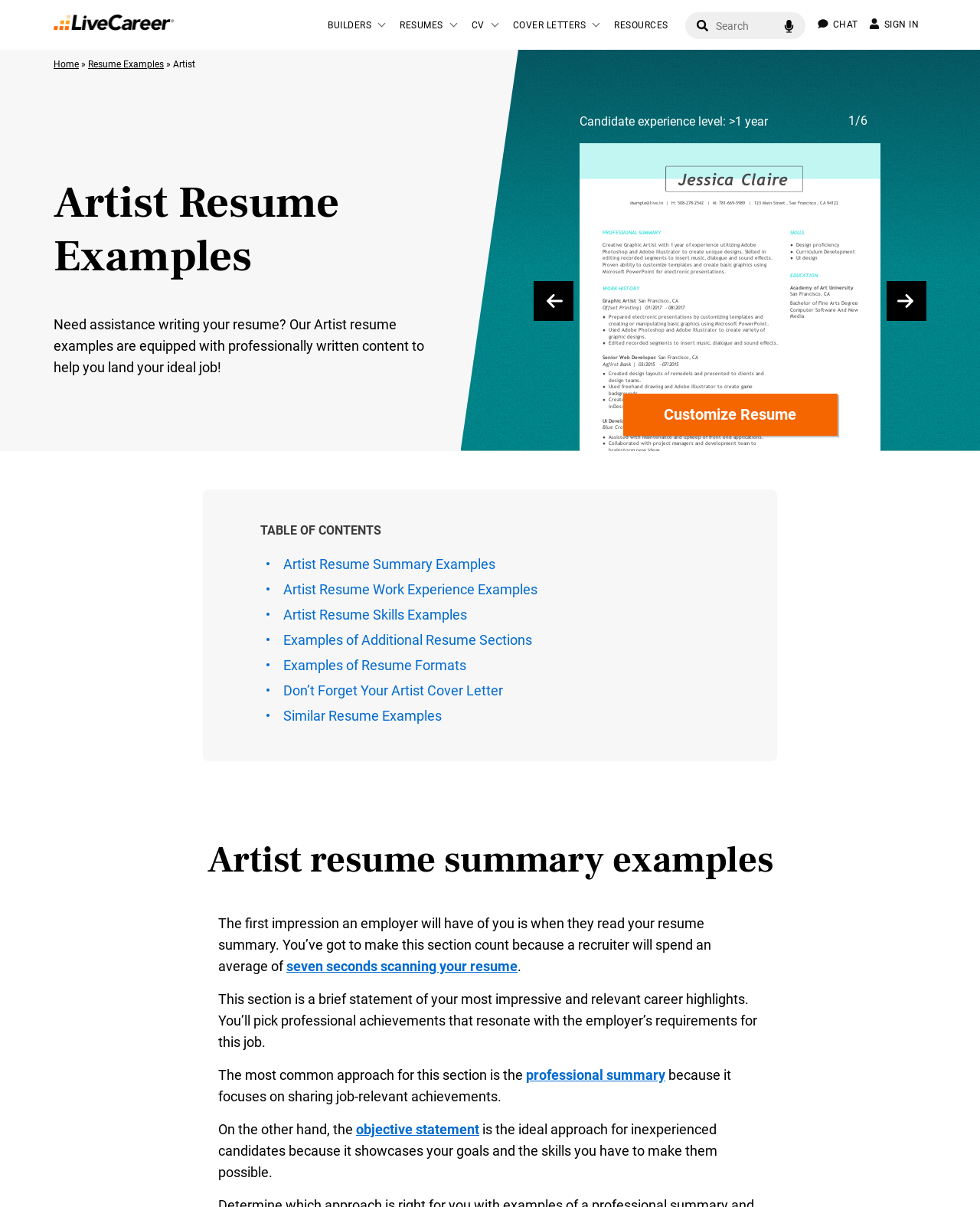How long does a recruiter spend scanning a resume?
Please provide a detailed and thorough answer to the question.

According to the webpage, a recruiter will spend an average of seven seconds scanning your resume.